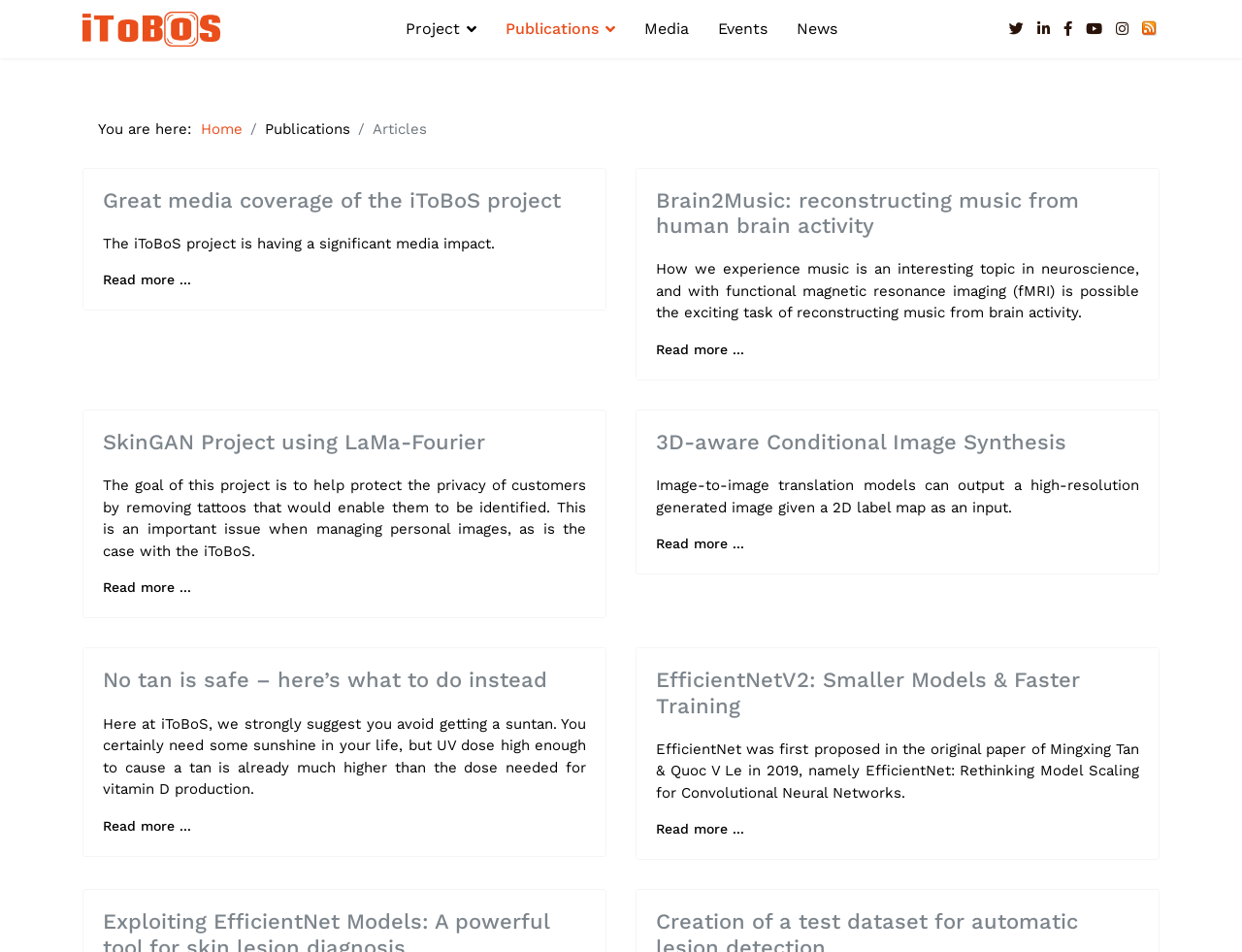Determine the bounding box coordinates of the section to be clicked to follow the instruction: "Click on School Museum of Fine Arts Tisch Library, Tufts University". The coordinates should be given as four float numbers between 0 and 1, formatted as [left, top, right, bottom].

None